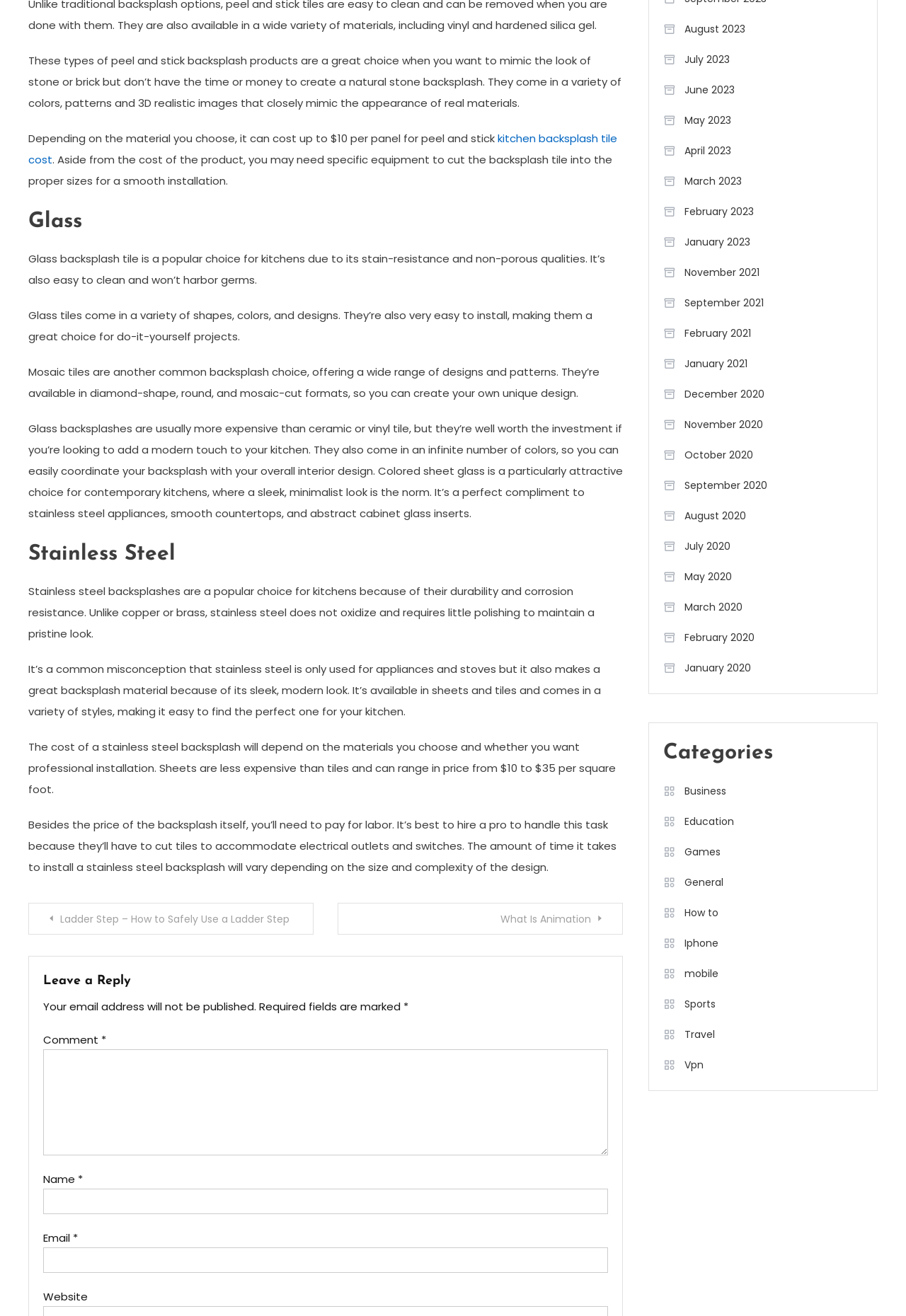Can you show the bounding box coordinates of the region to click on to complete the task described in the instruction: "Click on the 'Stainless Steel' heading"?

[0.031, 0.409, 0.688, 0.434]